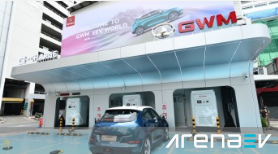Describe in detail everything you see in the image.

The image showcases a modern electric vehicle charging station, prominently featuring the branding of GWM (Great Wall Motors). The foreground displays a sleek, electric car positioned at one of the charging points, indicating the growing adoption of electric vehicles. Above the station, an eye-catching banner welcomes users to the "GWM EV World," suggesting a focus on electric mobility and sustainability. The building's architecture is contemporary, with a clean design and an organized layout for multiple charging units, emphasizing efficiency in electric vehicle servicing. This setup reflects the increasing infrastructure developed to support the shift towards electric vehicles, highlighting an important trend in the automotive industry.